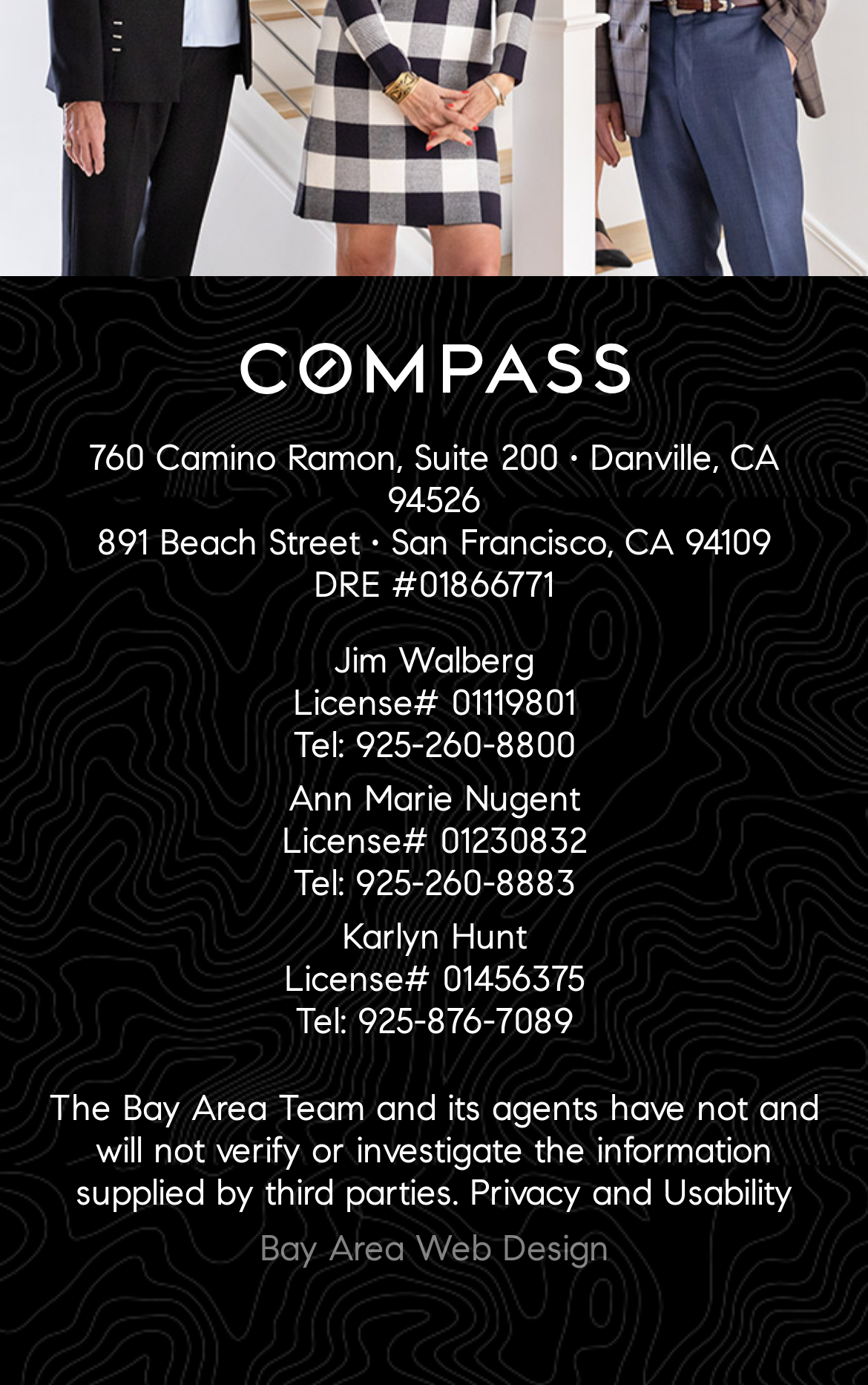Provide your answer to the question using just one word or phrase: What is the license number of Jim Walberg?

01119801